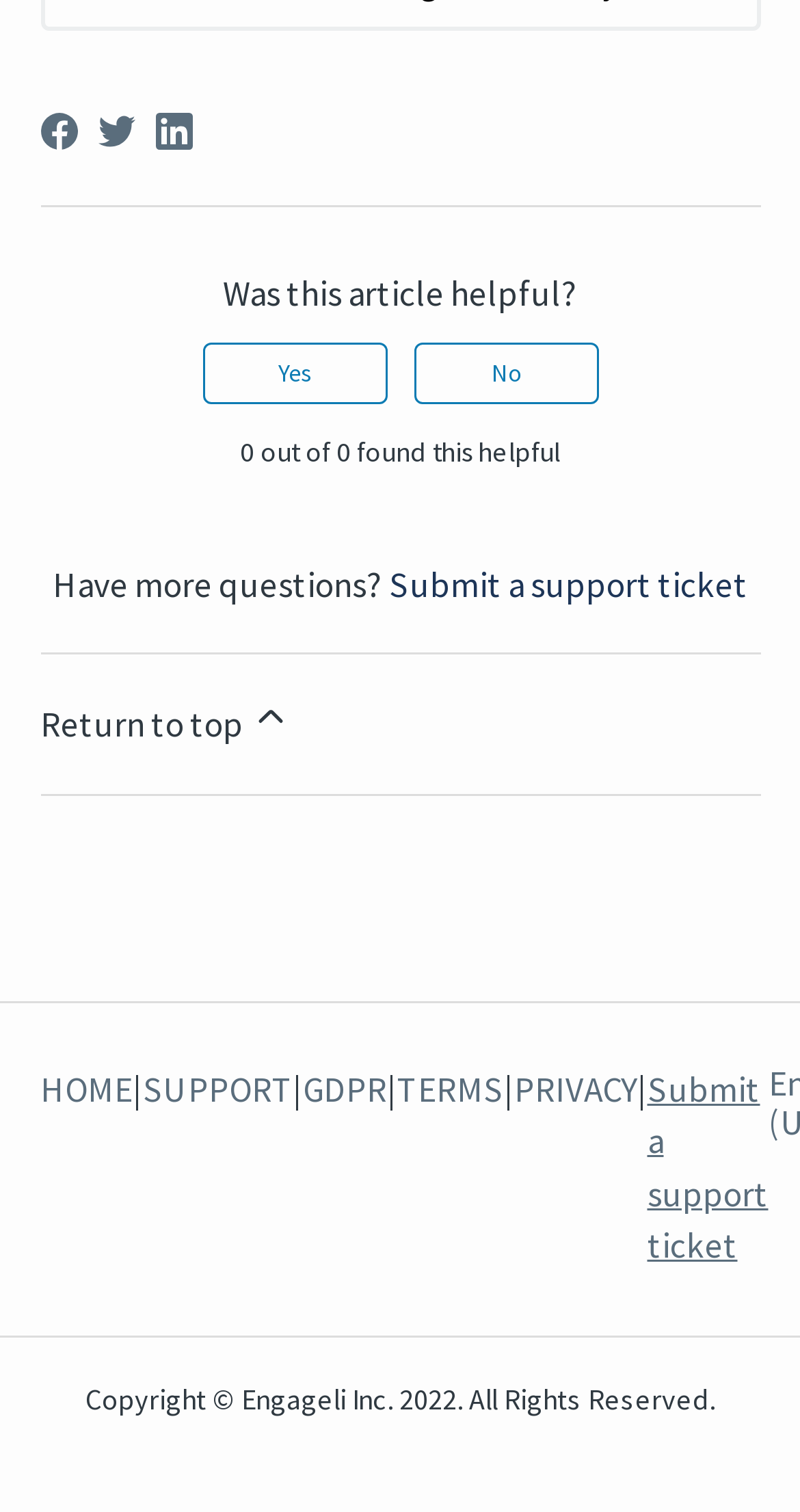Examine the image carefully and respond to the question with a detailed answer: 
What is the purpose of the 'Submit a support ticket' link?

The 'Submit a support ticket' link is provided for users who have more questions or need support, allowing them to submit a ticket to get help from the support team.